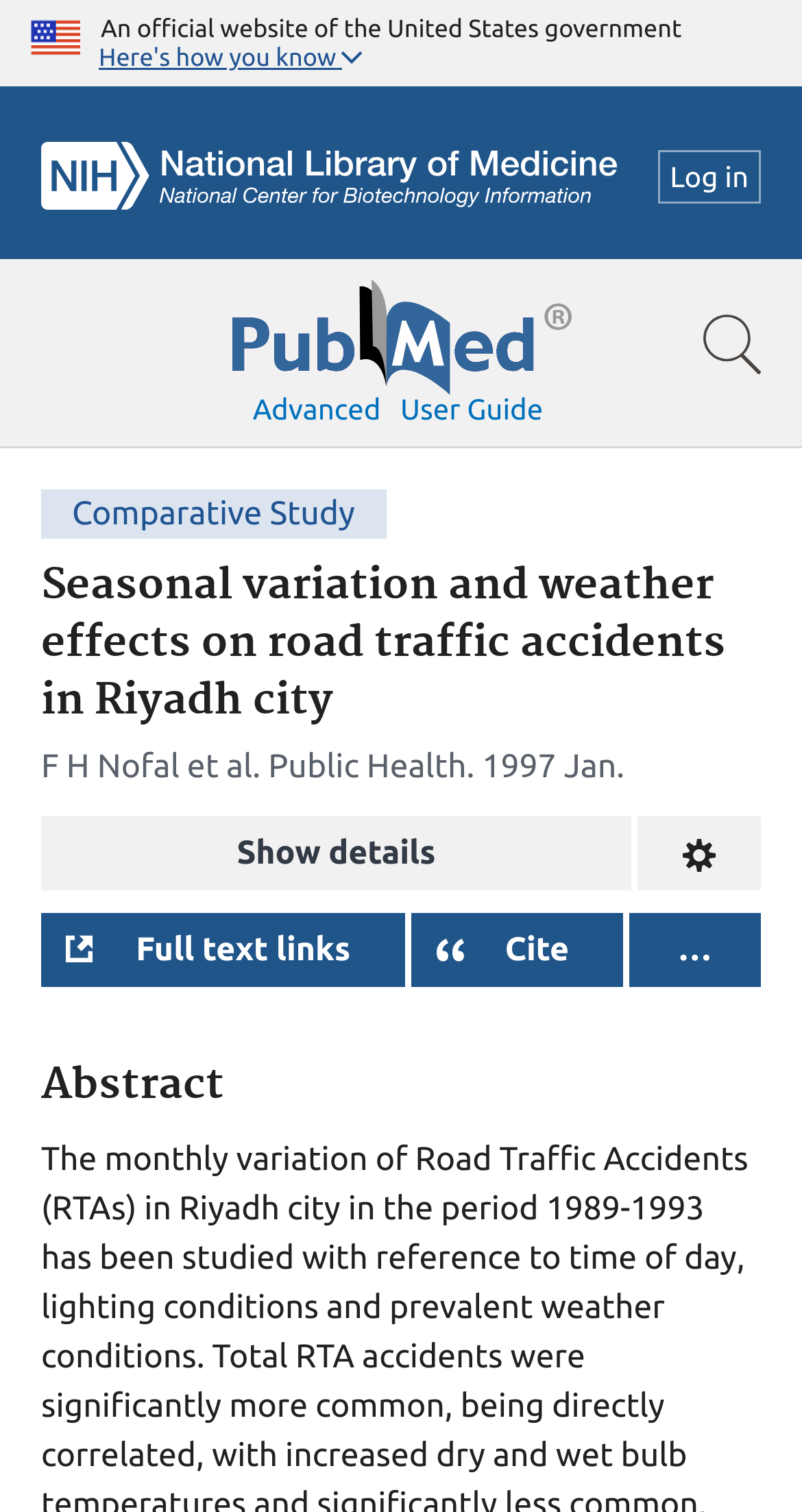Analyze the image and deliver a detailed answer to the question: What is the topic of the article?

I found this answer by reading the heading 'Seasonal variation and weather effects on road traffic accidents in Riyadh city' which suggests that the article is about road traffic accidents in Riyadh city.